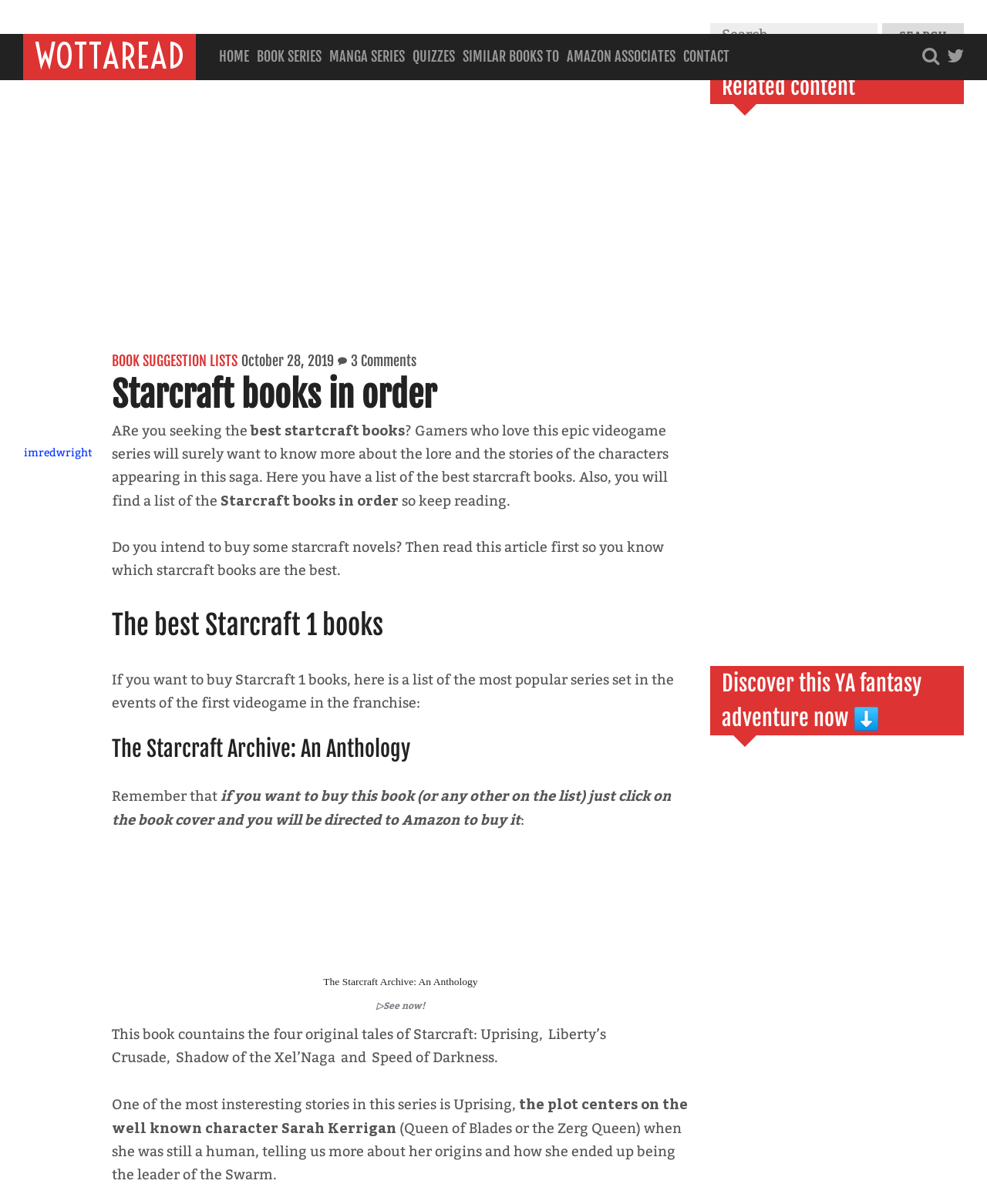Using the description "No Comments", locate and provide the bounding box of the UI element.

None